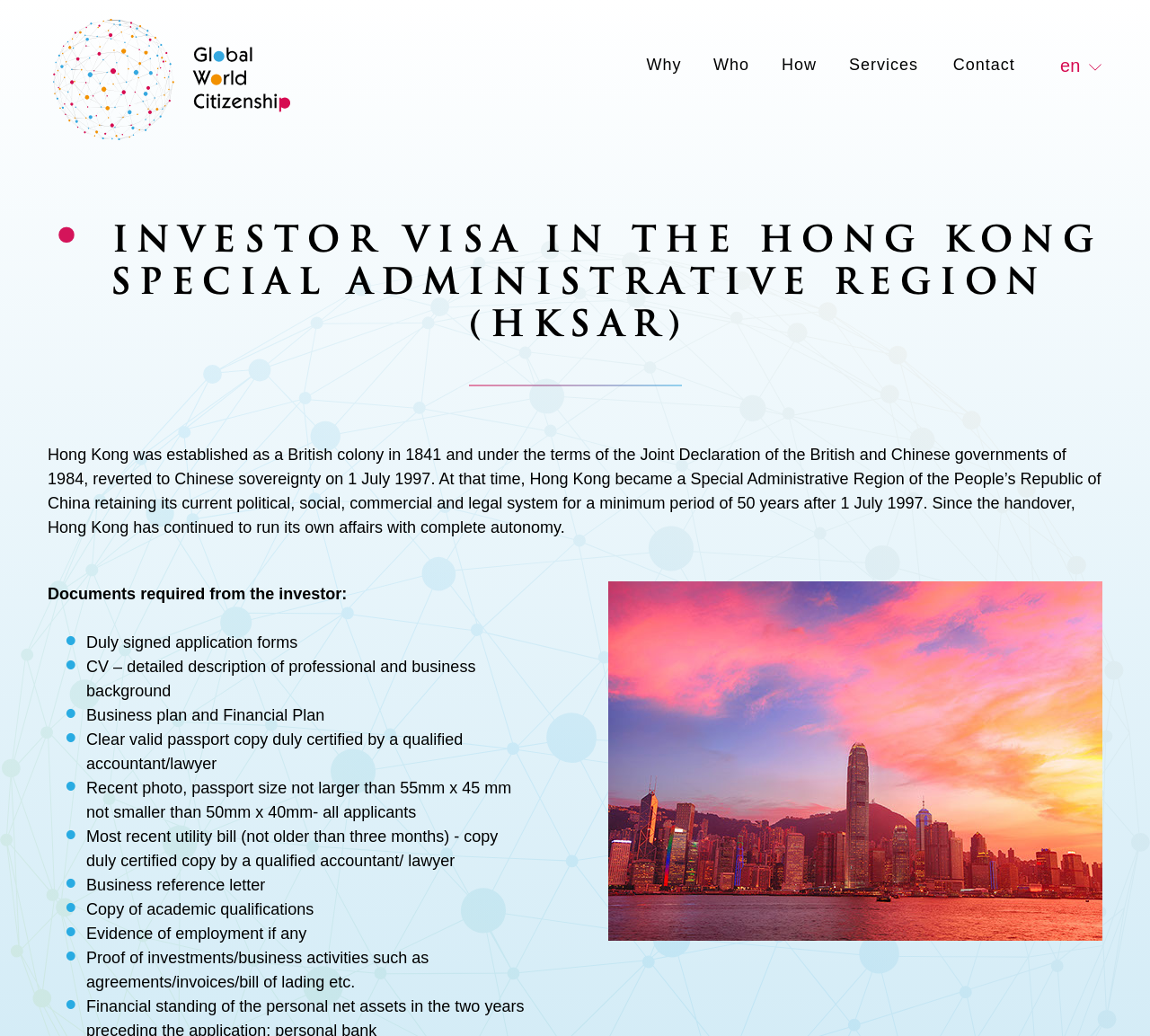Locate the bounding box coordinates of the clickable region to complete the following instruction: "Sign in."

None